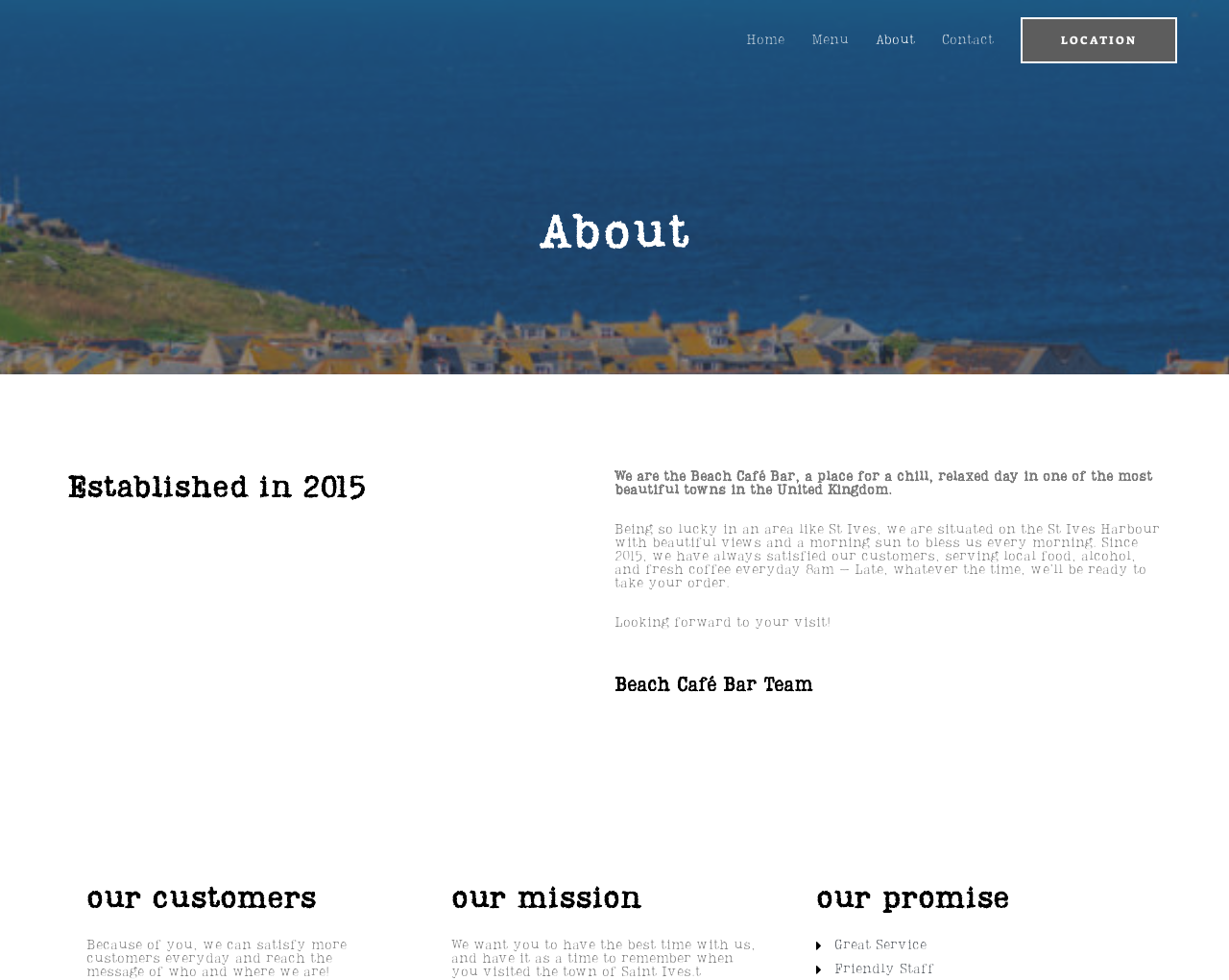Please study the image and answer the question comprehensively:
What type of food does the Beach Café Bar serve?

The type of food served by the Beach Café Bar can be determined by reading the text on the webpage, which states 'serving local food, alcohol, and fresh coffee everyday'. This indicates that the café serves local food.